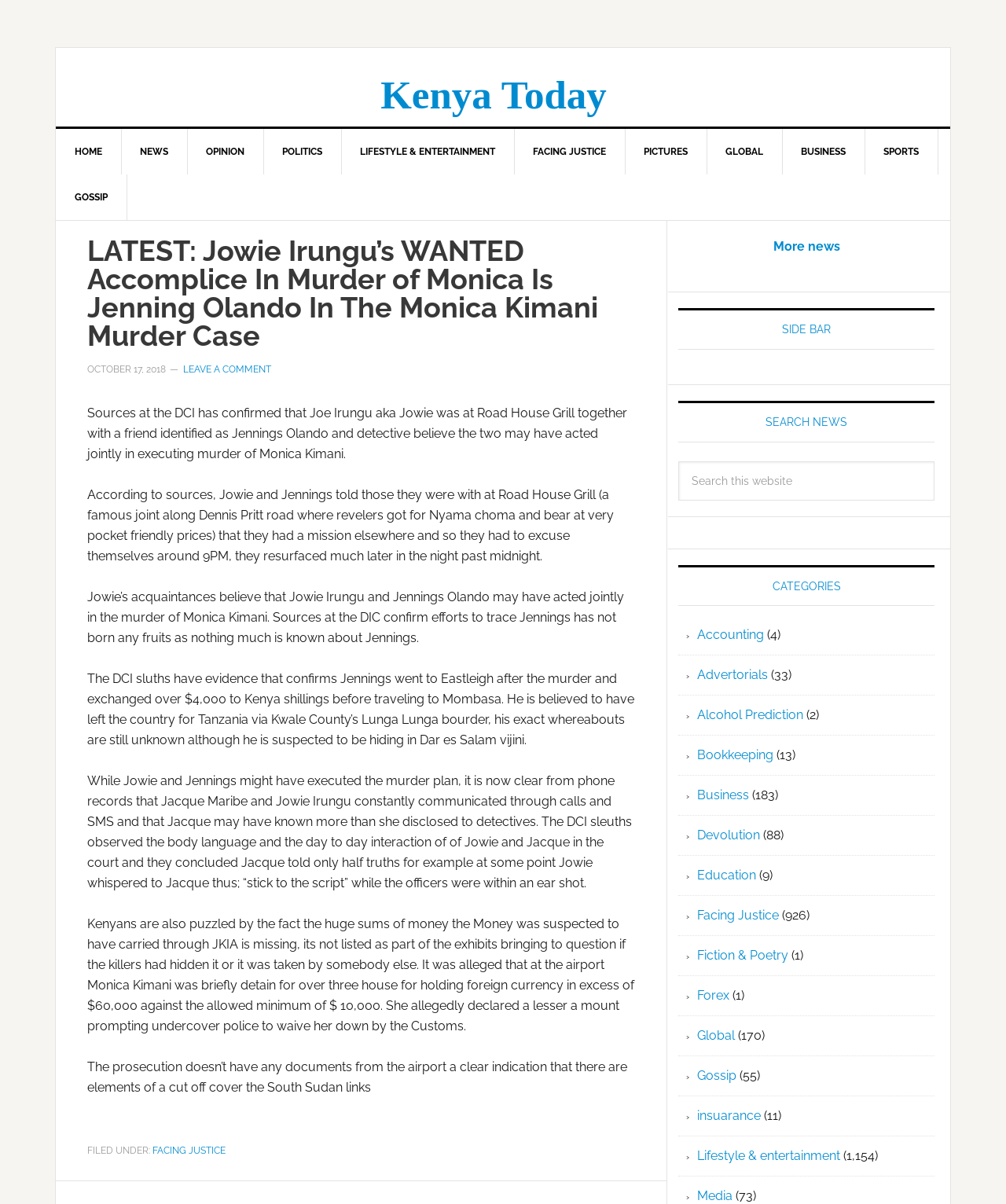Answer the question briefly using a single word or phrase: 
How much money did Monica Kimani allegedly declare at the airport?

Less than $60,000